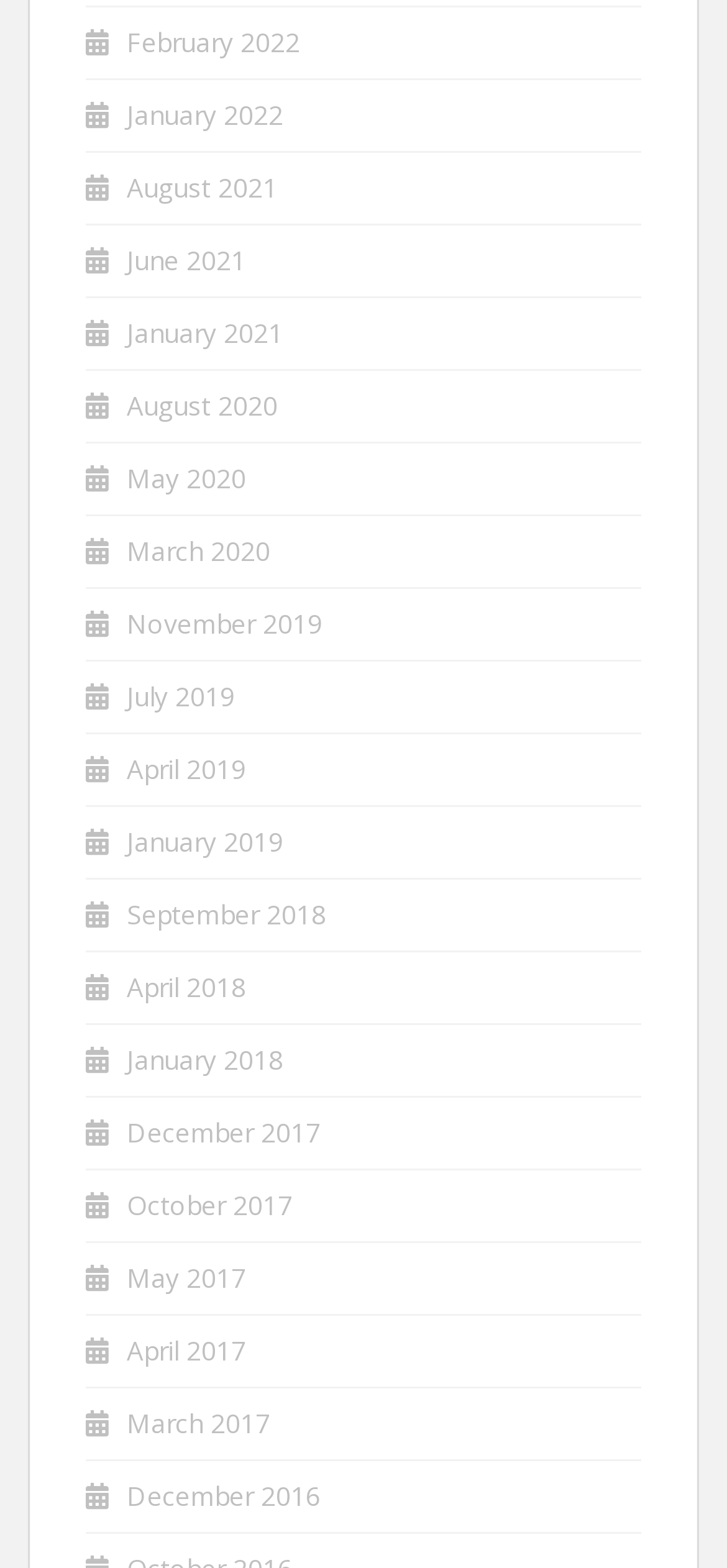How many links are related to the year 2022?
Refer to the image and provide a concise answer in one word or phrase.

2